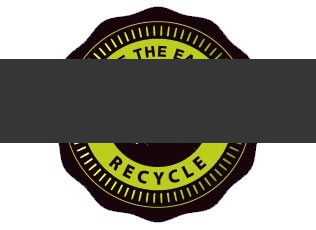What is the purpose of the badge?
From the screenshot, supply a one-word or short-phrase answer.

to encourage recycling